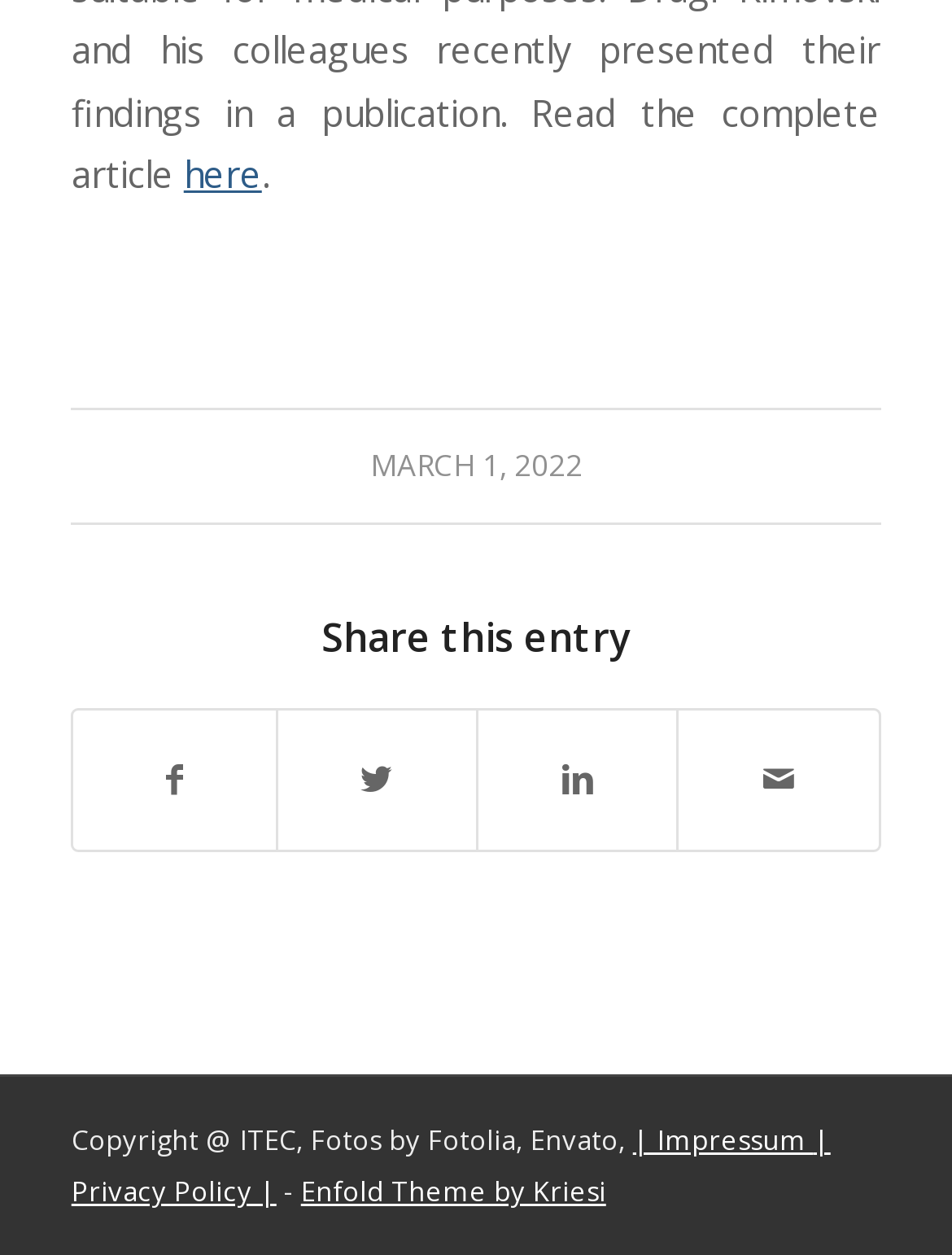Determine the coordinates of the bounding box for the clickable area needed to execute this instruction: "Share this entry on Facebook".

[0.078, 0.567, 0.289, 0.677]